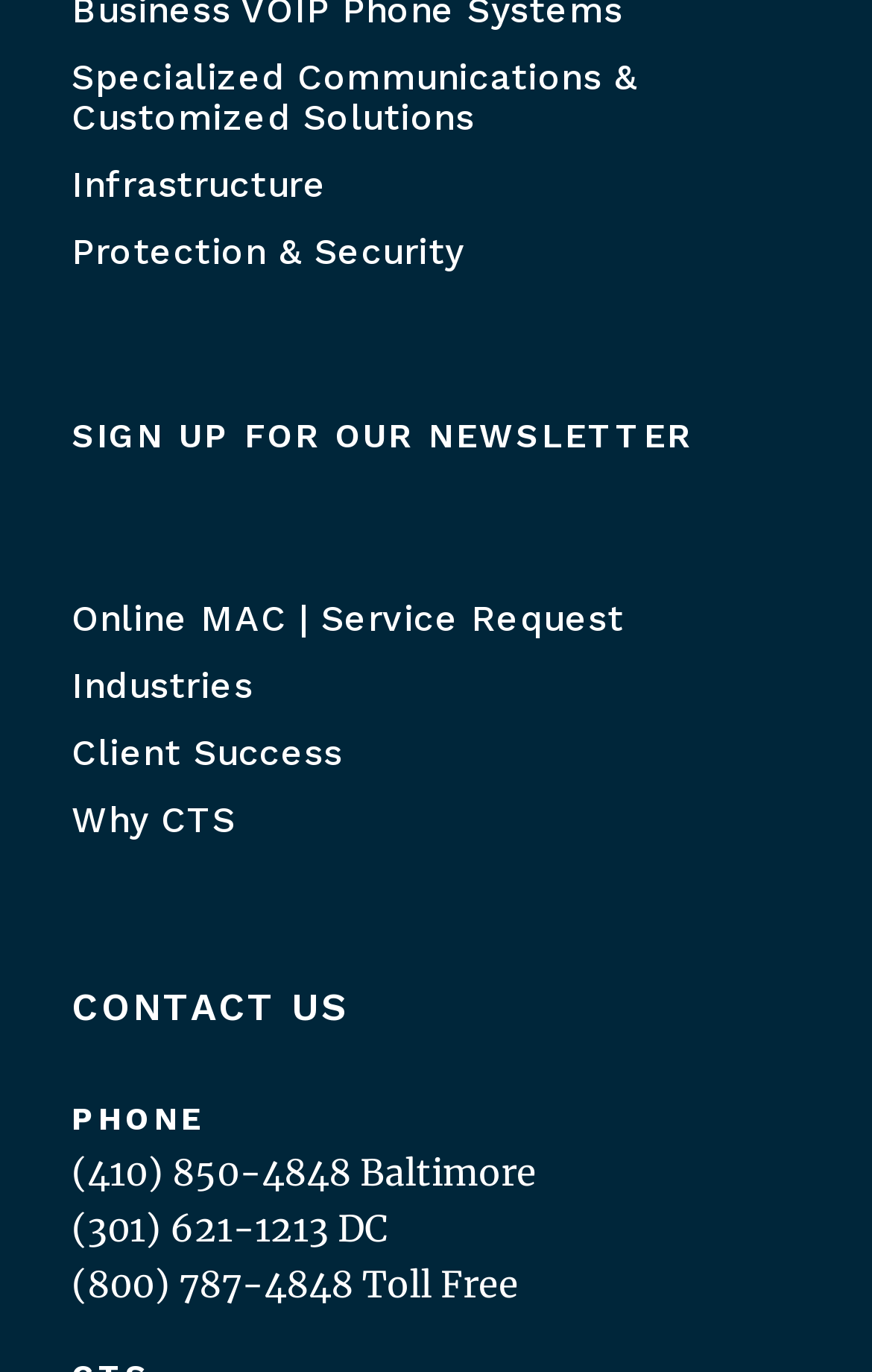Please answer the following question using a single word or phrase: 
How many types of links are there in the top section of the webpage?

3